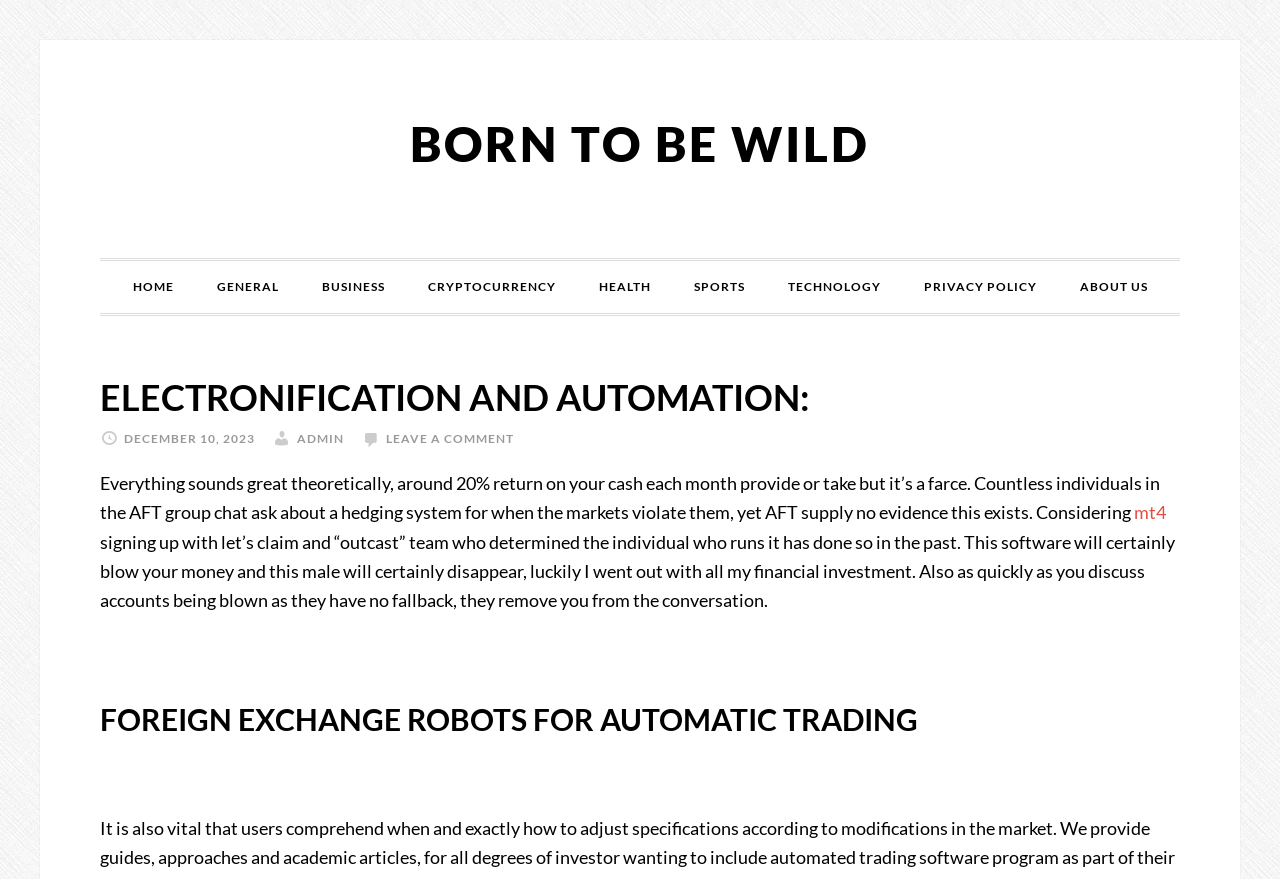What is the name of the team mentioned in the webpage?
Using the information from the image, provide a comprehensive answer to the question.

I found the team name by reading the StaticText element that mentions 'let’s claim and “outcast” team'.